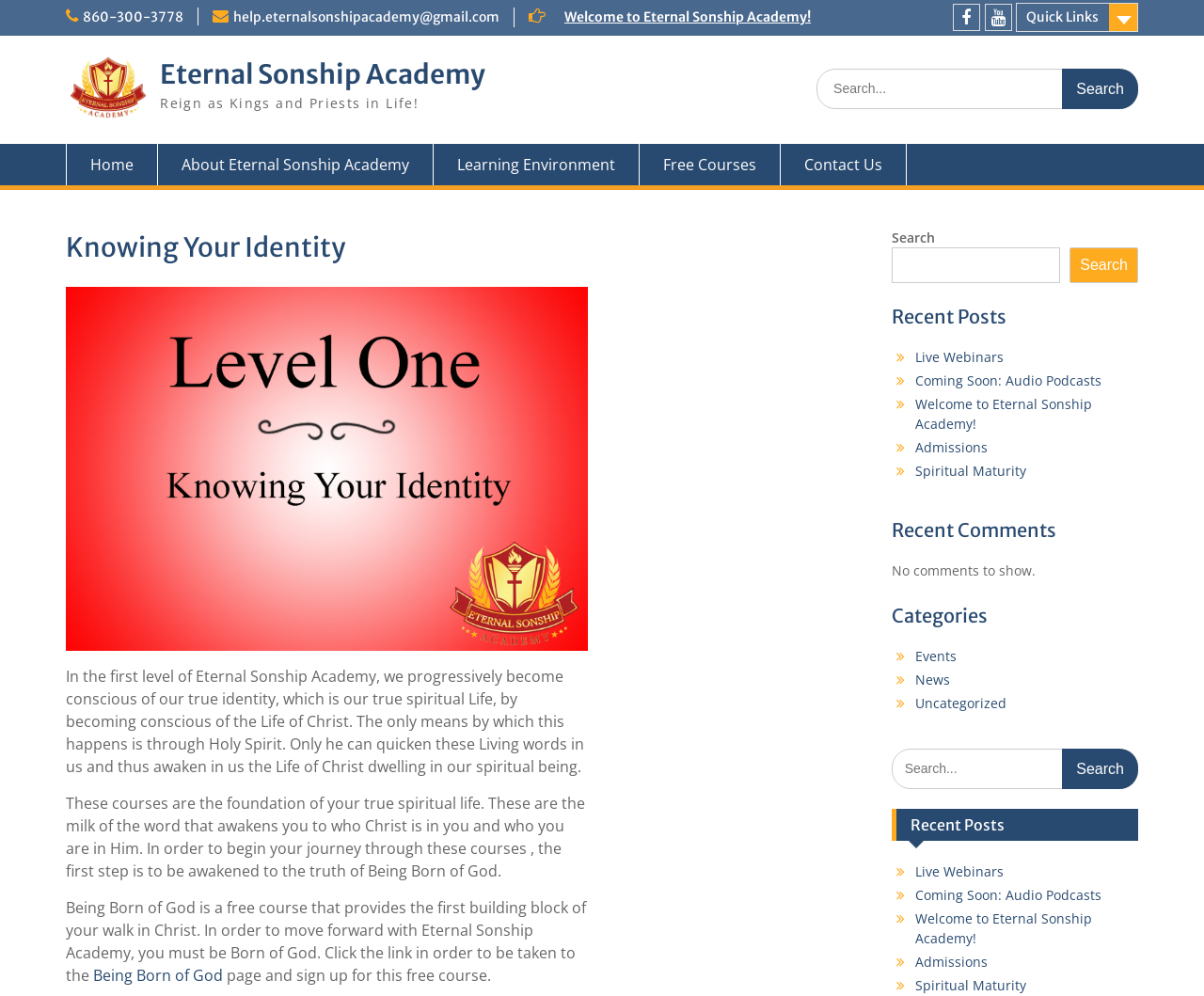Show the bounding box coordinates of the element that should be clicked to complete the task: "Explore the 'Scientist Statistician job' link".

None